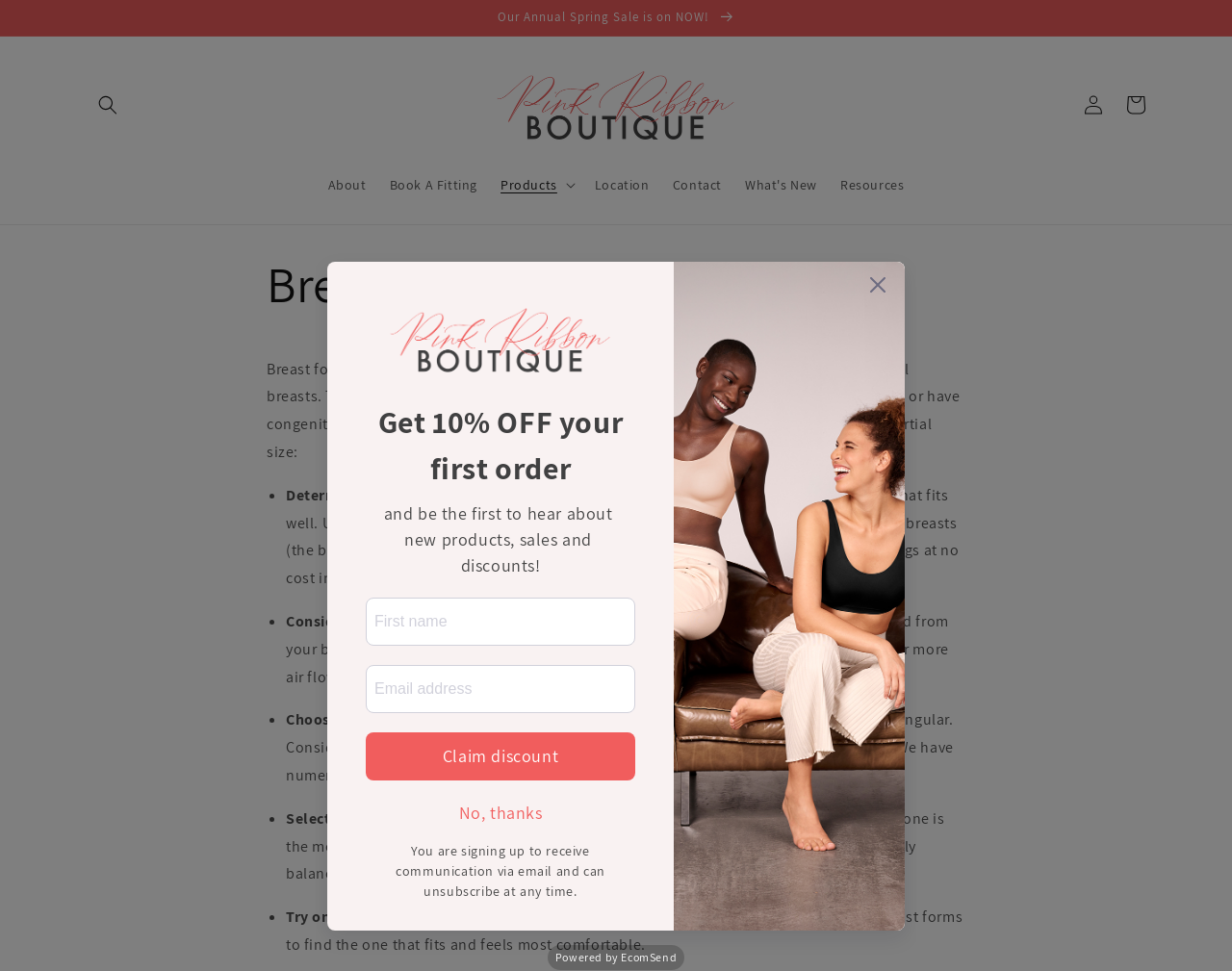Can you specify the bounding box coordinates of the area that needs to be clicked to fulfill the following instruction: "Get 10% OFF your first order"?

[0.307, 0.413, 0.506, 0.502]